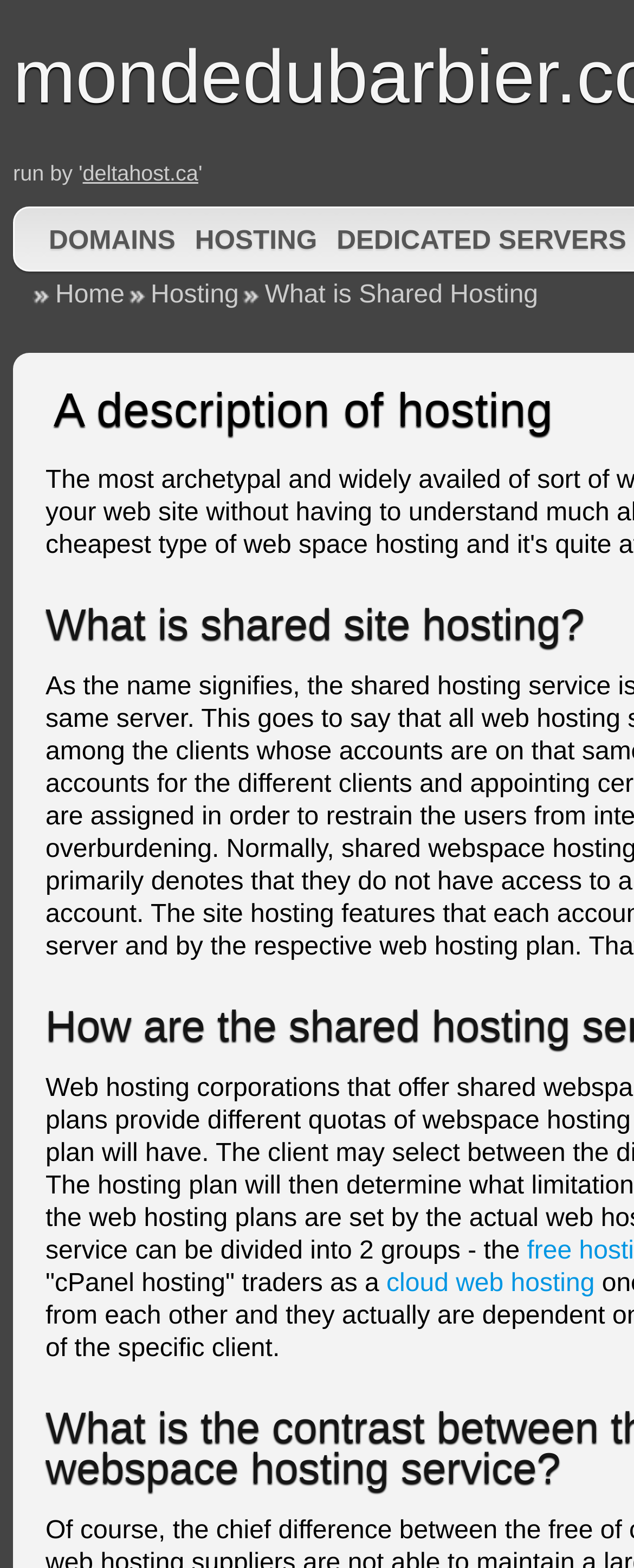Look at the image and answer the question in detail:
What is the domain of the related website?

The webpage has a link to a related website with the domain 'deltahost.ca', which is indicated by the link element 'deltahost.ca' at the top of the webpage.